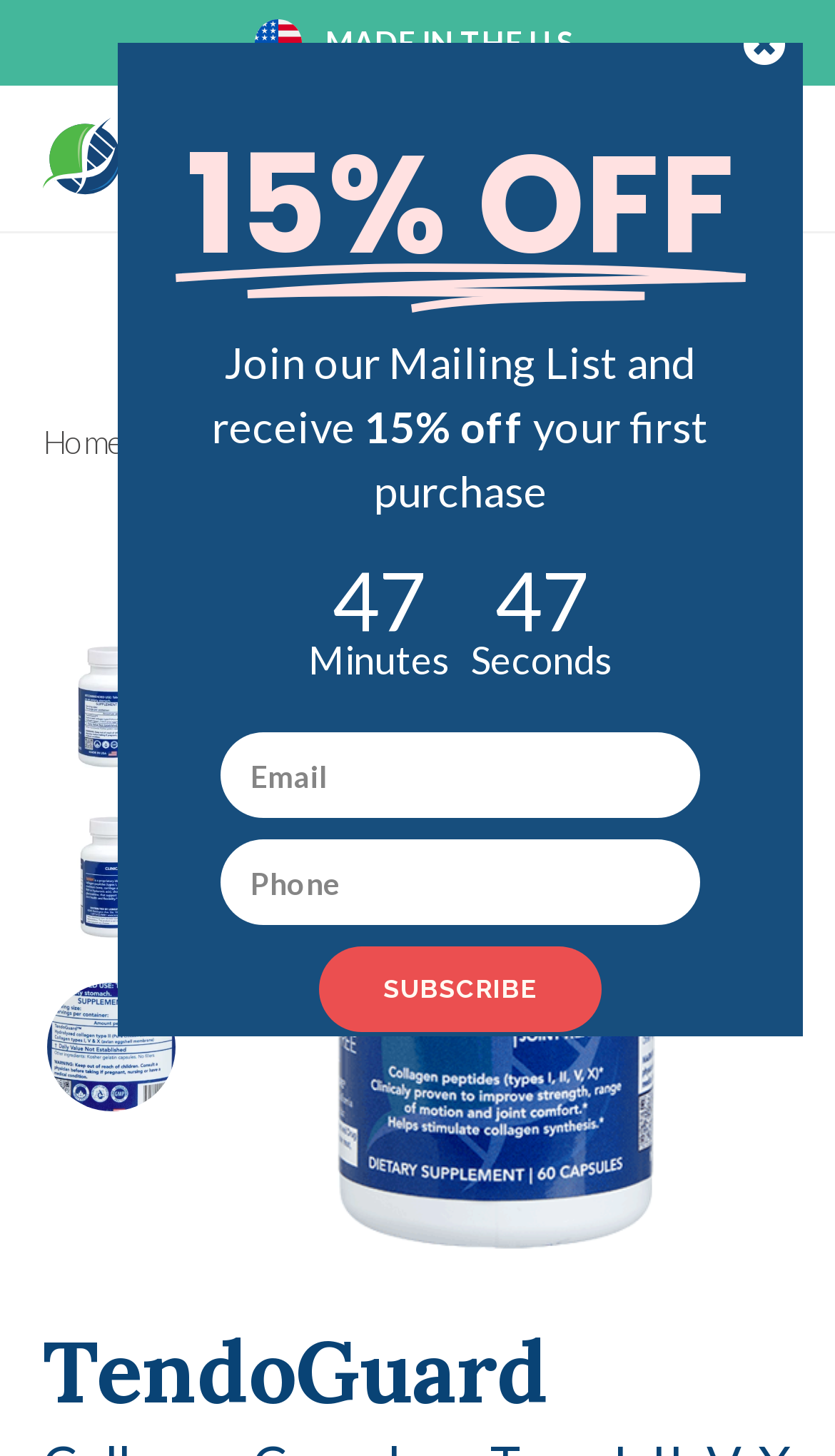Please specify the coordinates of the bounding box for the element that should be clicked to carry out this instruction: "Subscribe to the mailing list". The coordinates must be four float numbers between 0 and 1, formatted as [left, top, right, bottom].

[0.382, 0.65, 0.721, 0.709]